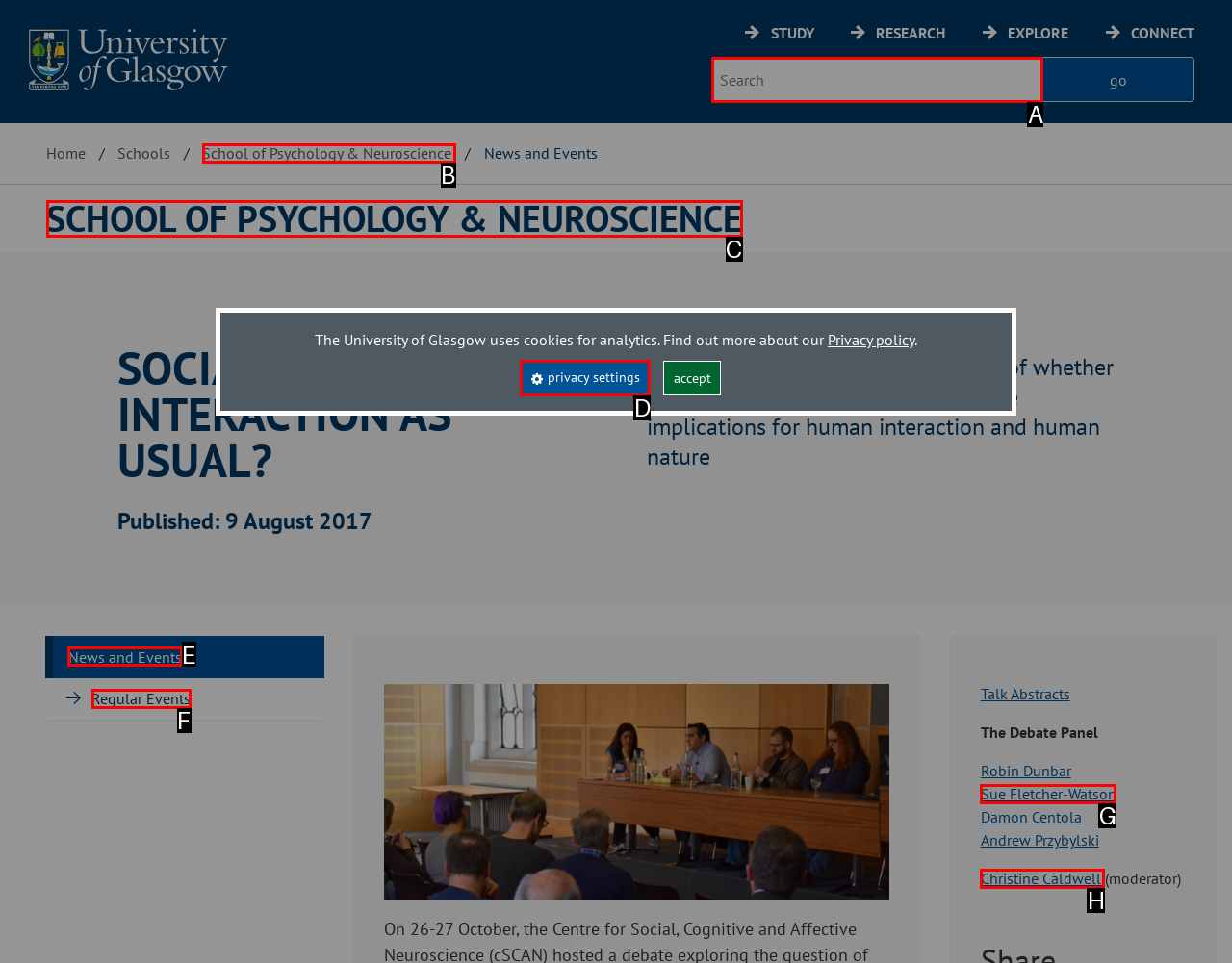Determine the letter of the element you should click to carry out the task: view the news and events
Answer with the letter from the given choices.

E